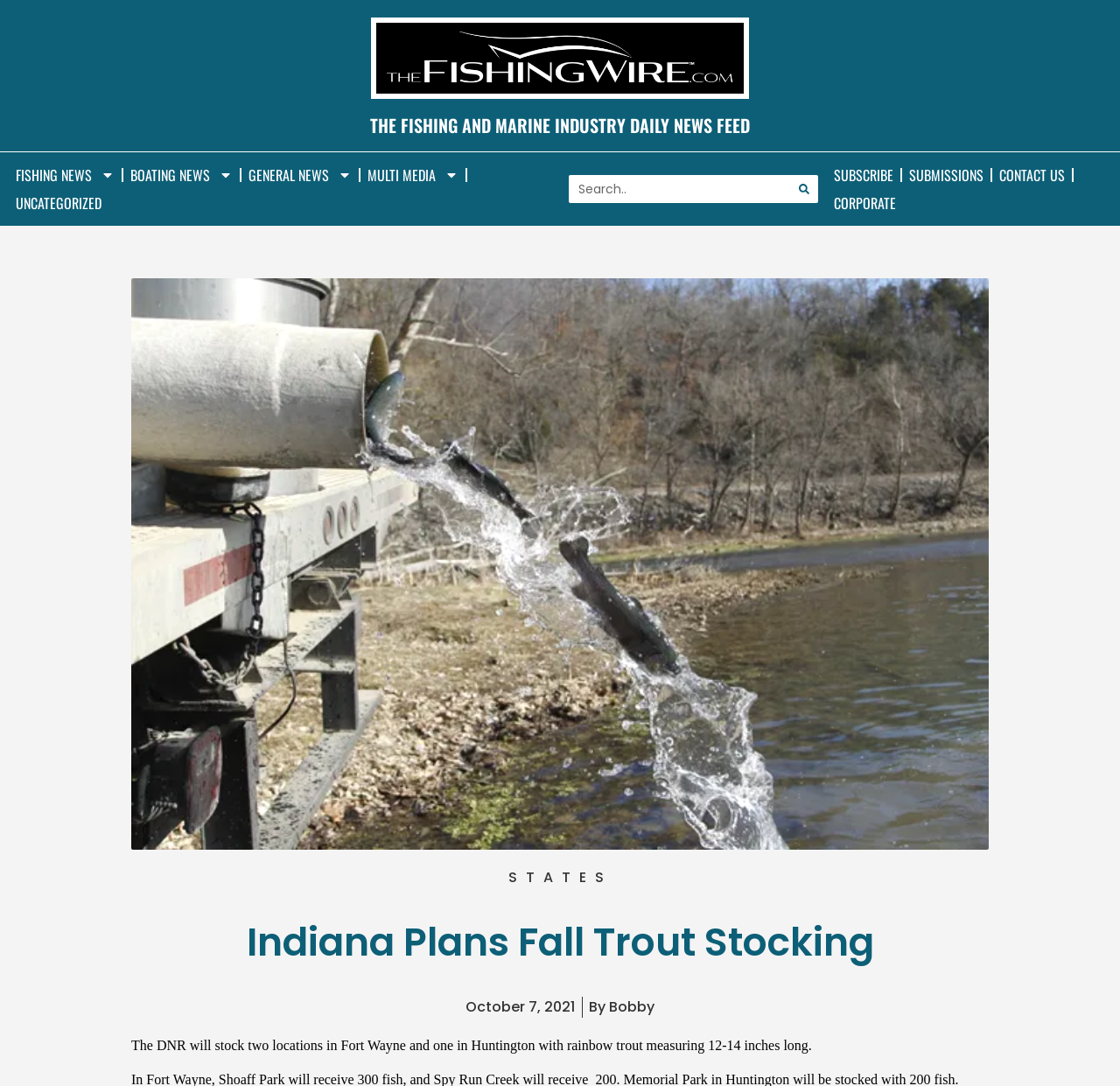Determine the bounding box coordinates for the clickable element to execute this instruction: "Contact us". Provide the coordinates as four float numbers between 0 and 1, i.e., [left, top, right, bottom].

[0.886, 0.148, 0.957, 0.174]